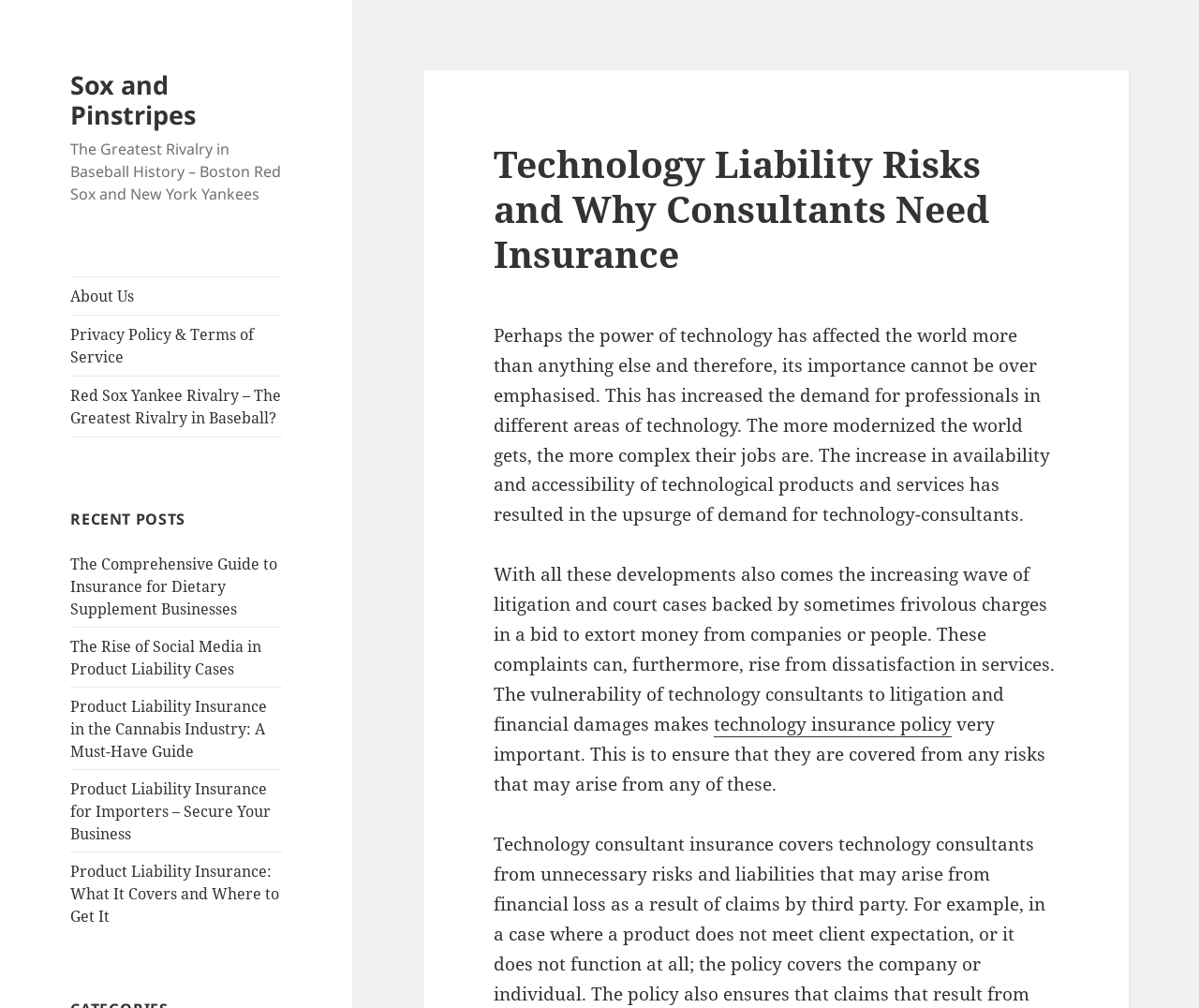Using the information shown in the image, answer the question with as much detail as possible: What is the purpose of technology insurance policy?

The question asks about the purpose of technology insurance policy mentioned on the webpage. By reading the StaticText element with the text 'The vulnerability of technology consultants to litigation and financial damages makes very important. This is to ensure that they are covered from any risks that may arise from any of these.', I understood that the purpose of technology insurance policy is to cover risks.